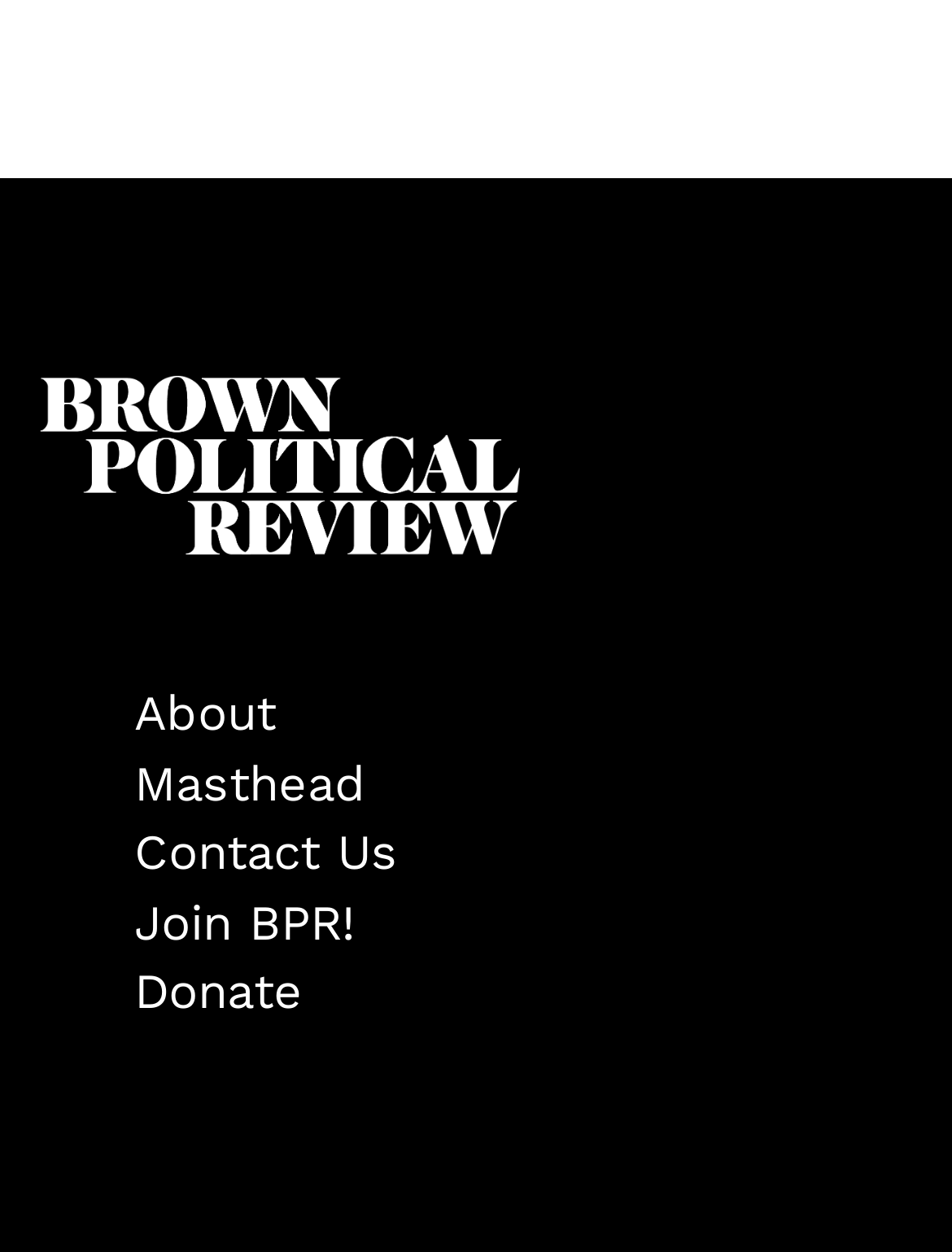Calculate the bounding box coordinates for the UI element based on the following description: "Australia-Japan Youth Dialogue". Ensure the coordinates are four float numbers between 0 and 1, i.e., [left, top, right, bottom].

None